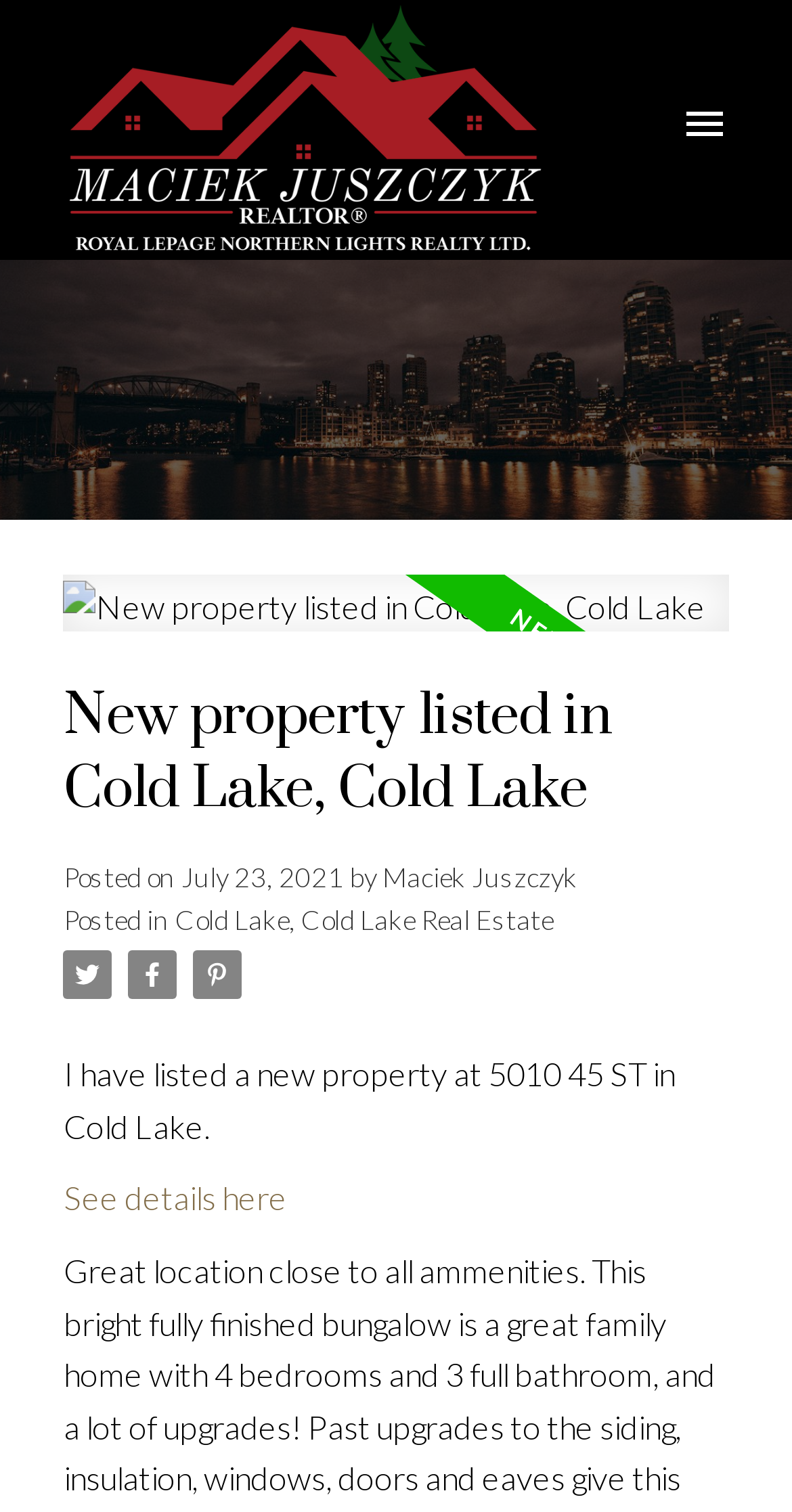Find the bounding box coordinates for the UI element that matches this description: "alt="Maciek Juszczyk"".

[0.08, 0.0, 0.858, 0.172]